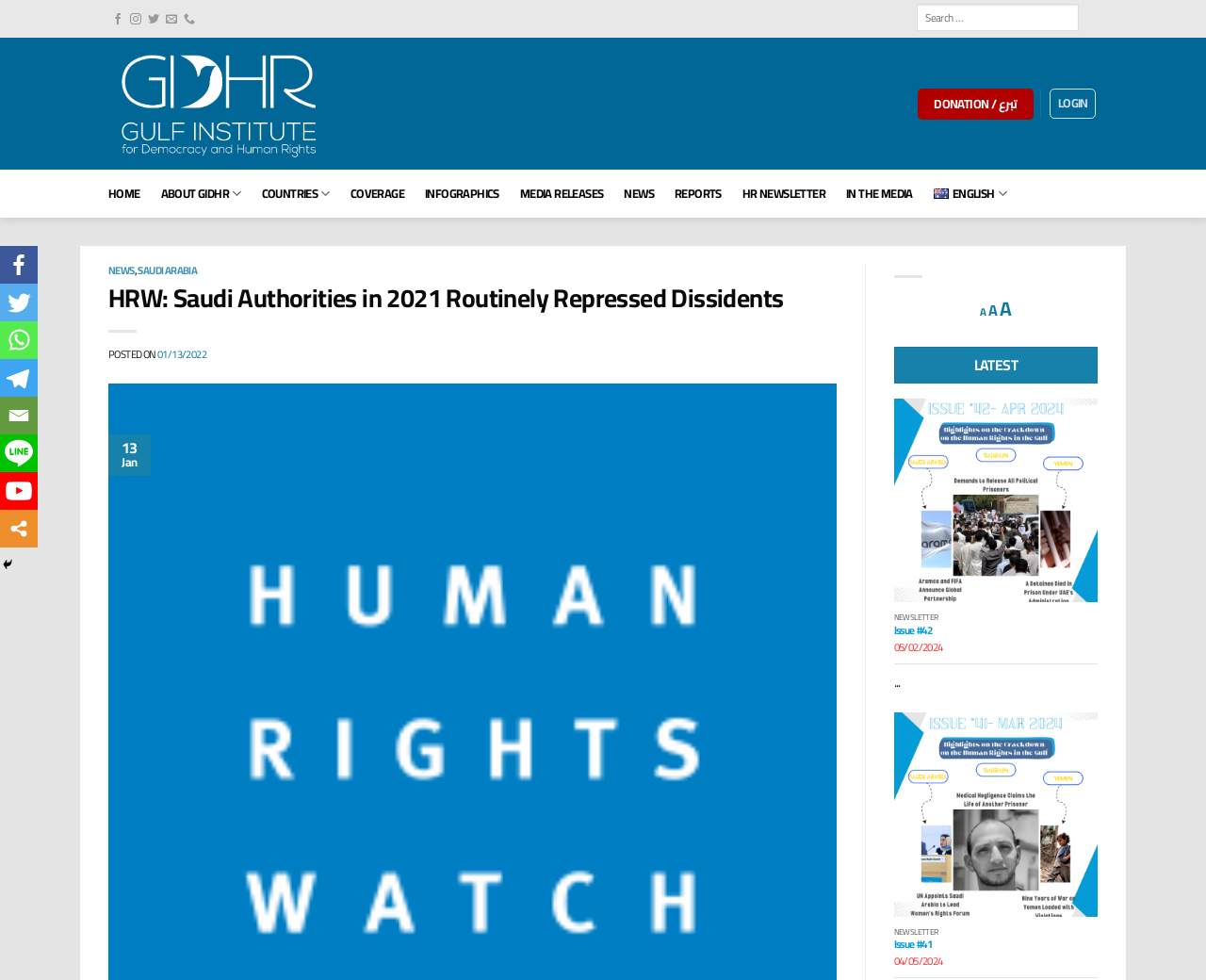What is the name of the organization?
Provide a well-explained and detailed answer to the question.

I found the answer by looking at the top-left corner of the webpage, where the logo and name of the organization 'GIDHR' are displayed.